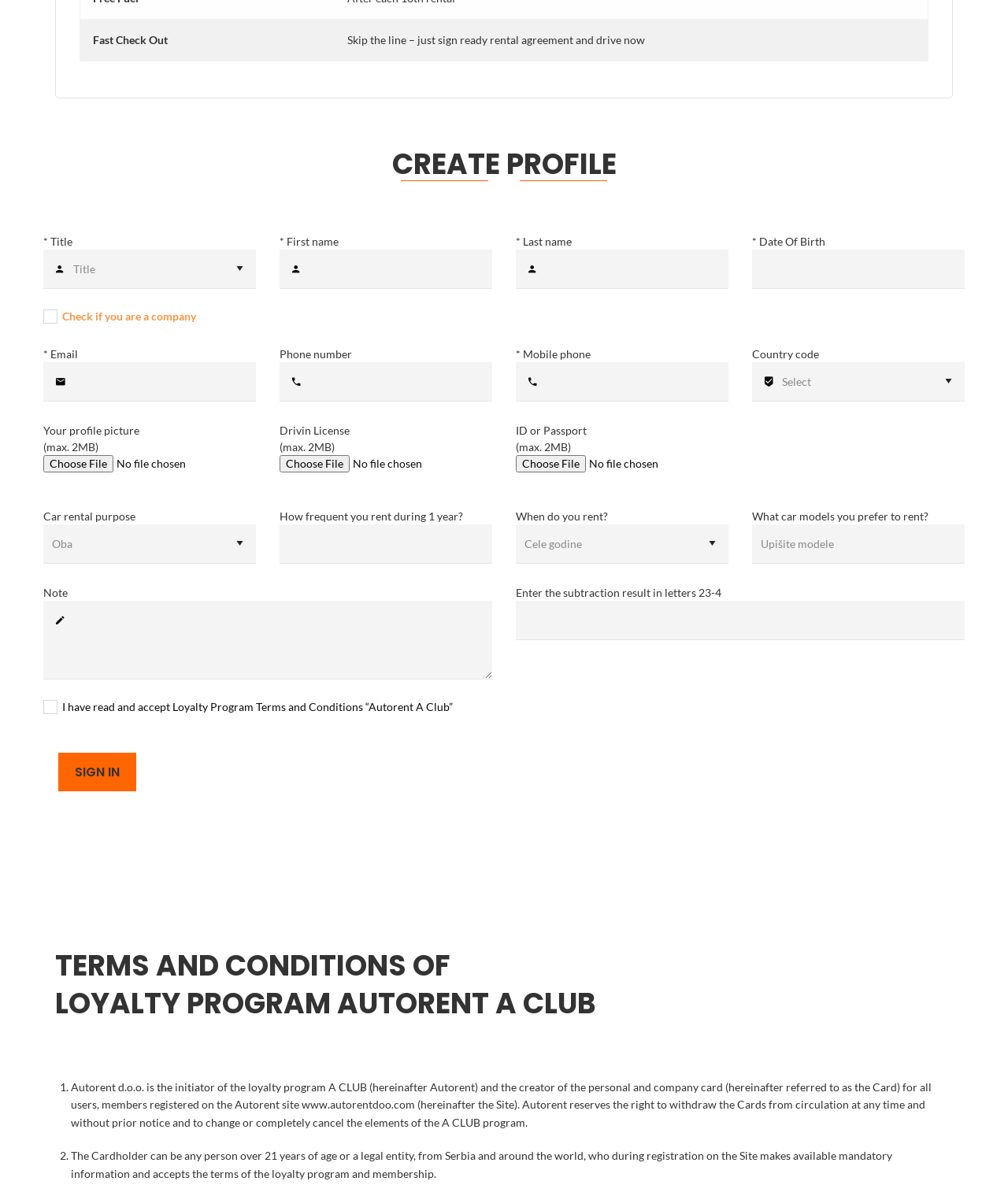Provide a brief response to the question using a single word or phrase: 
What is the name of the loyalty program?

Autorent A Club